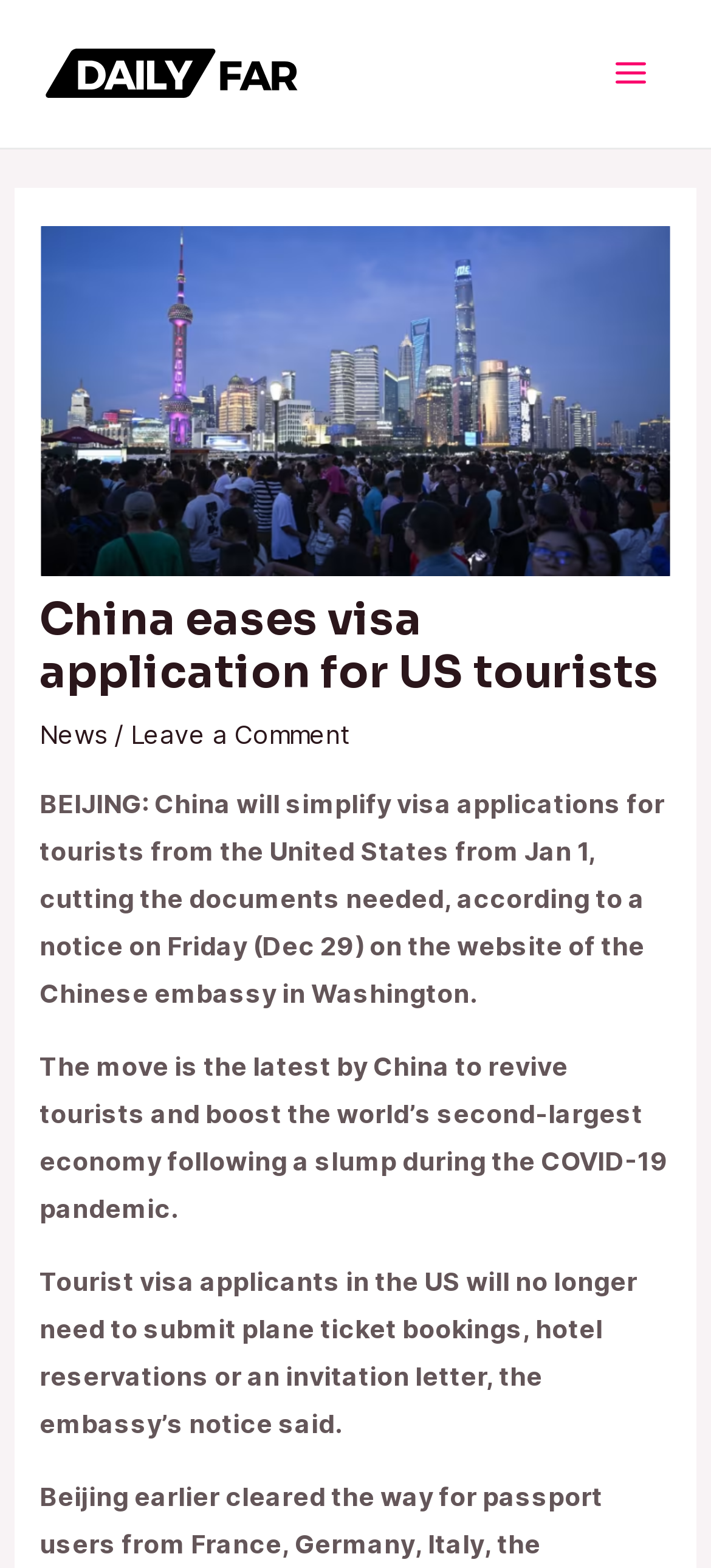Mark the bounding box of the element that matches the following description: "Main Menu".

[0.833, 0.023, 0.938, 0.071]